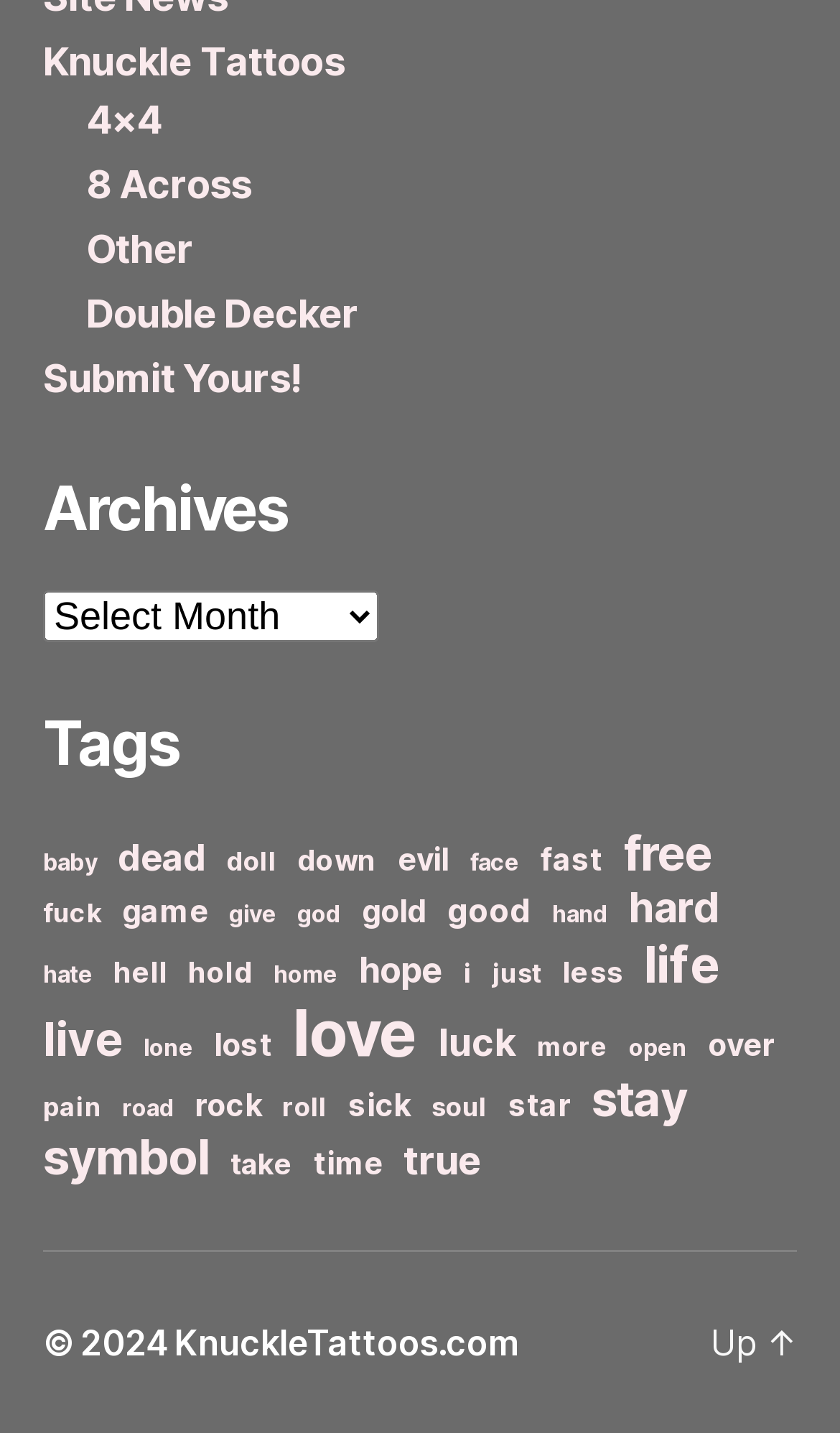Identify the bounding box coordinates for the UI element described as follows: "About SP". Ensure the coordinates are four float numbers between 0 and 1, formatted as [left, top, right, bottom].

None